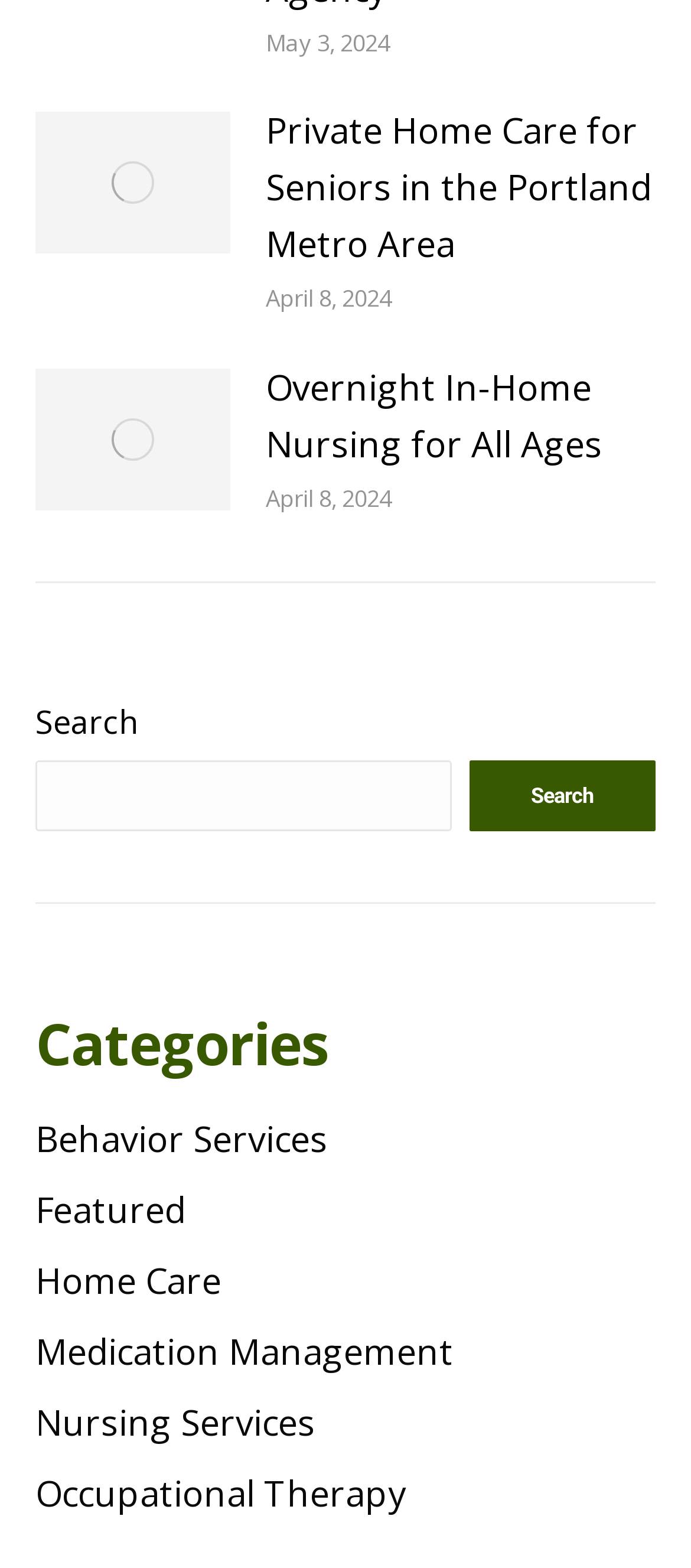Please determine the bounding box coordinates of the element's region to click for the following instruction: "Explore Home Nursing".

[0.051, 0.235, 0.333, 0.325]